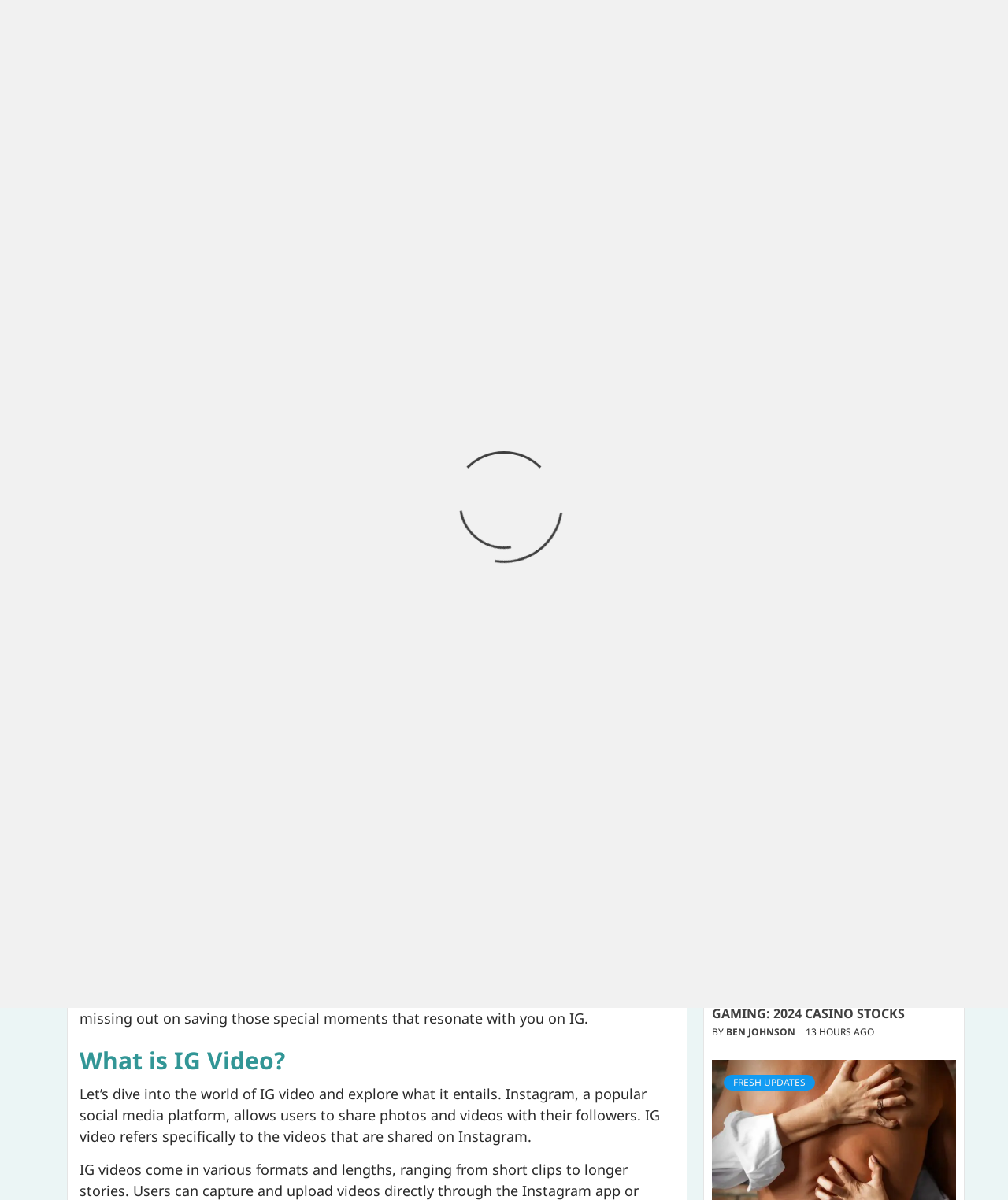Determine the bounding box coordinates of the UI element that matches the following description: "Blog". The coordinates should be four float numbers between 0 and 1 in the format [left, top, right, bottom].

None